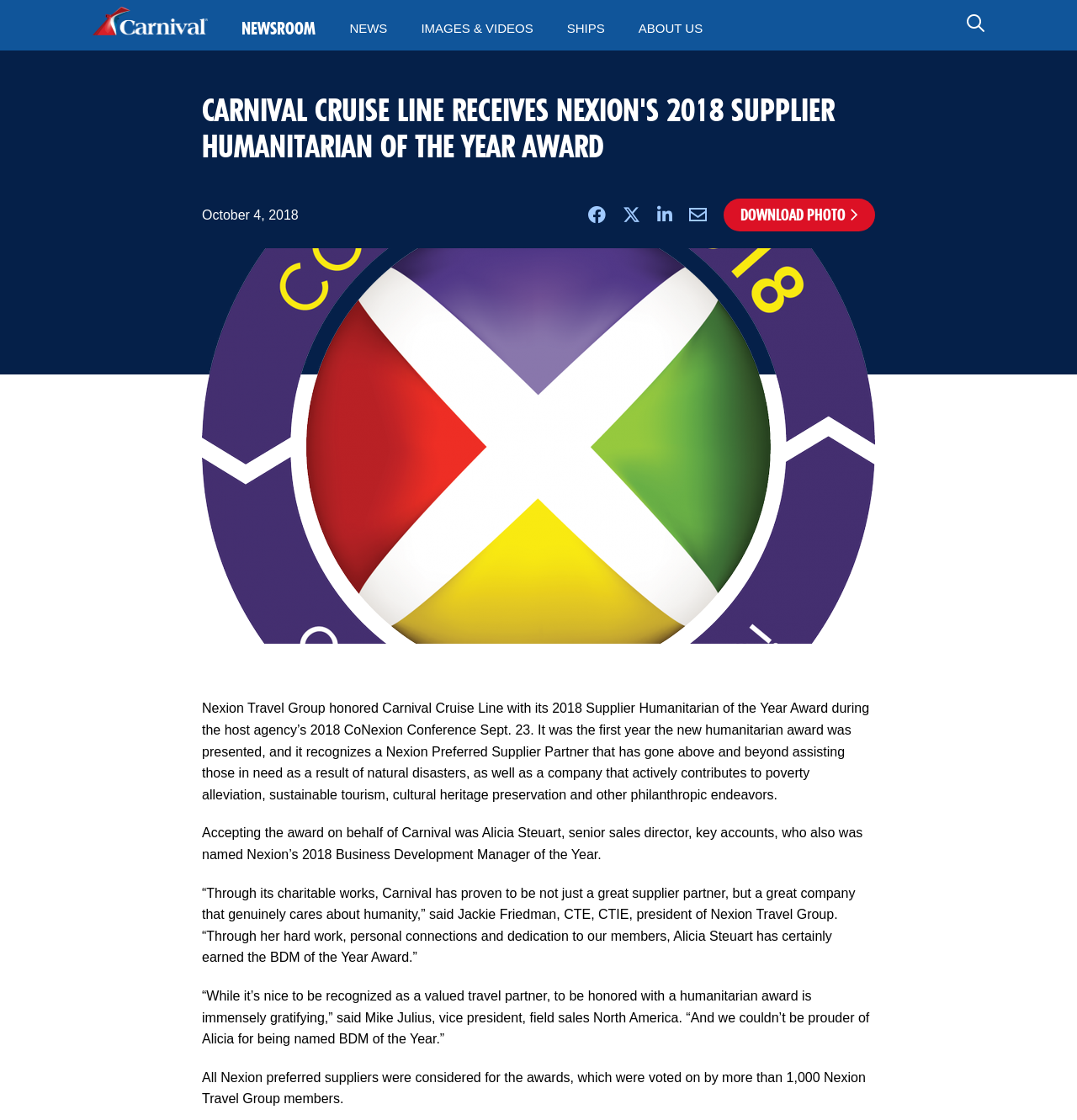Give a detailed account of the webpage.

This webpage is about Carnival Cruise Line receiving the 2018 Supplier Humanitarian of the Year Award from Nexion Travel Group. At the top left, there is a link to "Carnival Cruise Line" accompanied by an image with the same name. Next to it, there is a link to "NEWSROOM". 

On the top right, there is a vertical menu with four menu items: "NEWS", "IMAGES & VIDEOS", "SHIPS", and "ABOUT US". Each menu item has a corresponding link. 

Below the menu, there is a search bar with a "Search" label and a submit button. 

The main content of the webpage is an article about Carnival Cruise Line receiving the award. The article title is "CARNIVAL CRUISE LINE RECEIVES NEXION'S 2018 SUPPLIER HUMANITARIAN OF THE YEAR AWARD" and is followed by the date "October 4, 2018". 

Below the title, there are social media links to share the article on Facebook, LinkedIn, and via email. There is also a link to download a photo. 

The article itself is divided into four paragraphs, describing the award and its significance, as well as quotes from Jackie Friedman, president of Nexion Travel Group, and Mike Julius, vice president of field sales North America. 

On the right side of the article, there is a figure with an image of the CoNexion-Logo-2018-1019x1024.